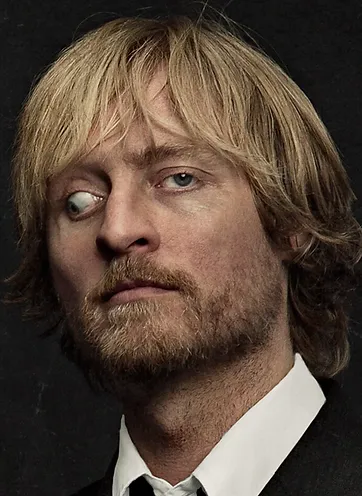Formulate a detailed description of the image content.

This image features a close-up portrait of a man with tousled blond hair and a beard, exuding a serious demeanor. He is dressed in a formal outfit, complete with a white shirt and black suit jacket. Notably, his gaze is directed slightly off-camera, and he has a distinctively unique appearance, characterized by one eye appearing different from the other. The background is dark, which enhances the contrast with his light-colored hair and suit, adding a dramatic effect to the overall composition. This striking image may suggest themes of individuality and depth, potentially resonating with the artistic vision related to the film "The Walk," which is directed by Pål Gustavsen, as noted in the nearby contextual text on the webpage.